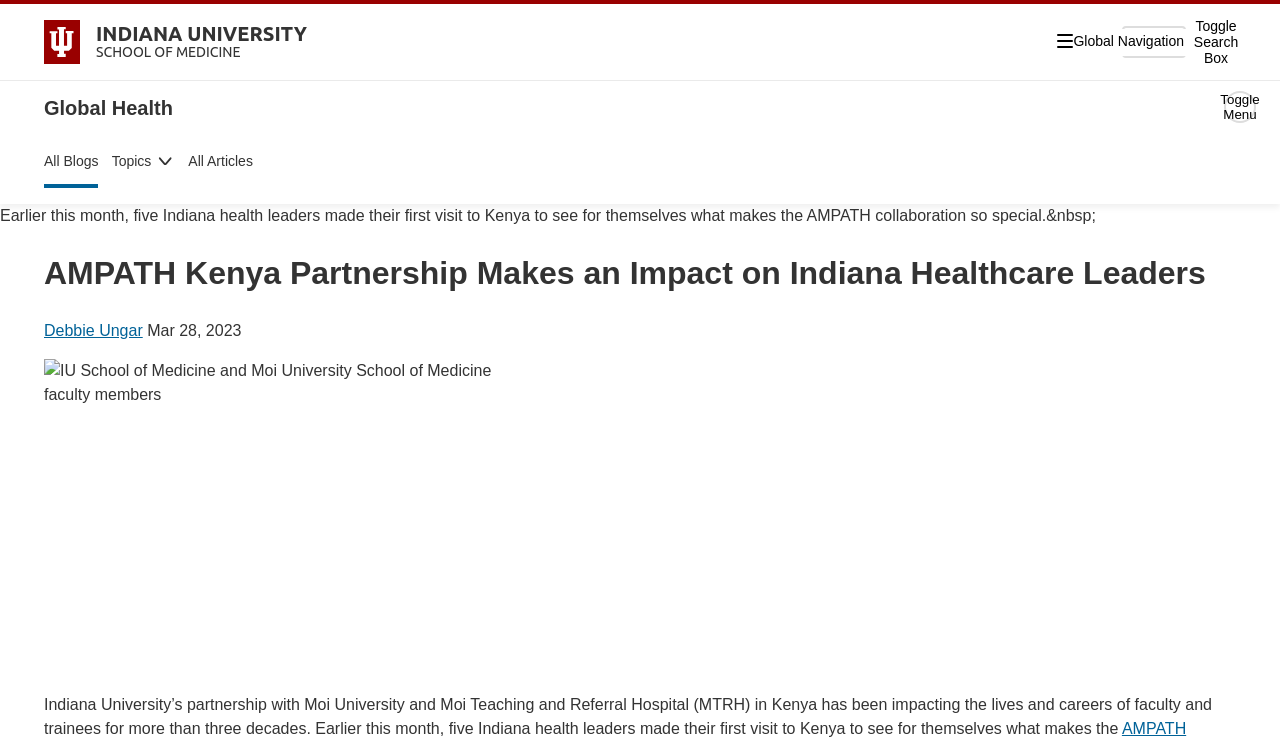Utilize the details in the image to thoroughly answer the following question: How many links are present in the section menu?

I counted the number of links present in the section menu by looking at the navigation element 'Section menu' and its child elements, which include links 'All Blogs', 'Topics', 'Dropdown Menu Button', and 'All Articles'.